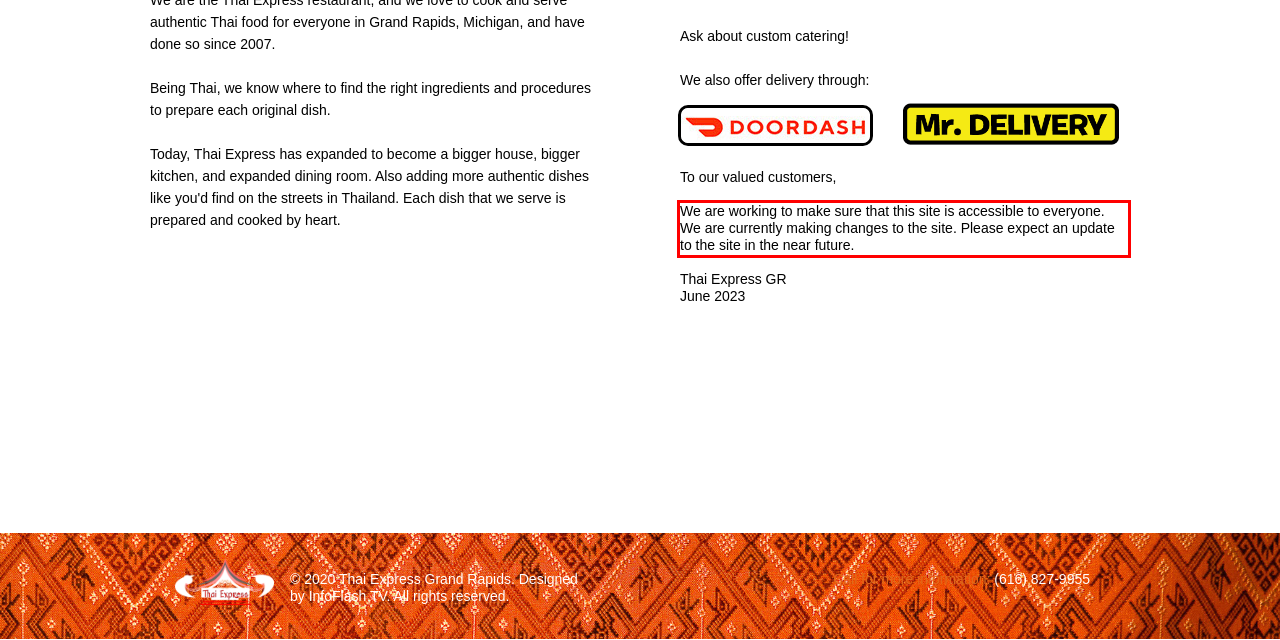There is a screenshot of a webpage with a red bounding box around a UI element. Please use OCR to extract the text within the red bounding box.

We are working to make sure that this site is accessible to everyone. We are currently making changes to the site. Please expect an update to the site in the near future.